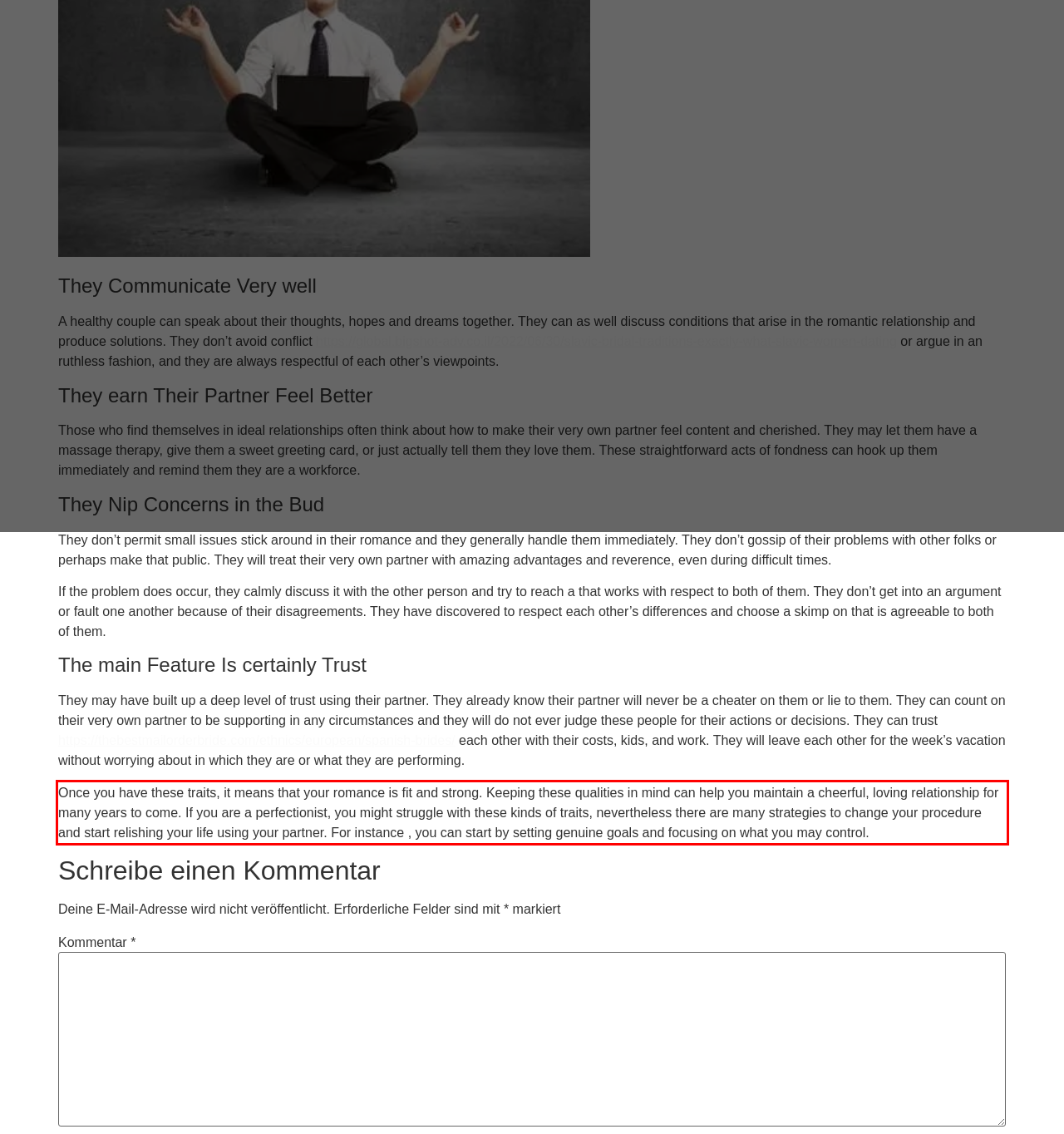You are provided with a screenshot of a webpage that includes a red bounding box. Extract and generate the text content found within the red bounding box.

Once you have these traits, it means that your romance is fit and strong. Keeping these qualities in mind can help you maintain a cheerful, loving relationship for many years to come. If you are a perfectionist, you might struggle with these kinds of traits, nevertheless there are many strategies to change your procedure and start relishing your life using your partner. For instance , you can start by setting genuine goals and focusing on what you may control.